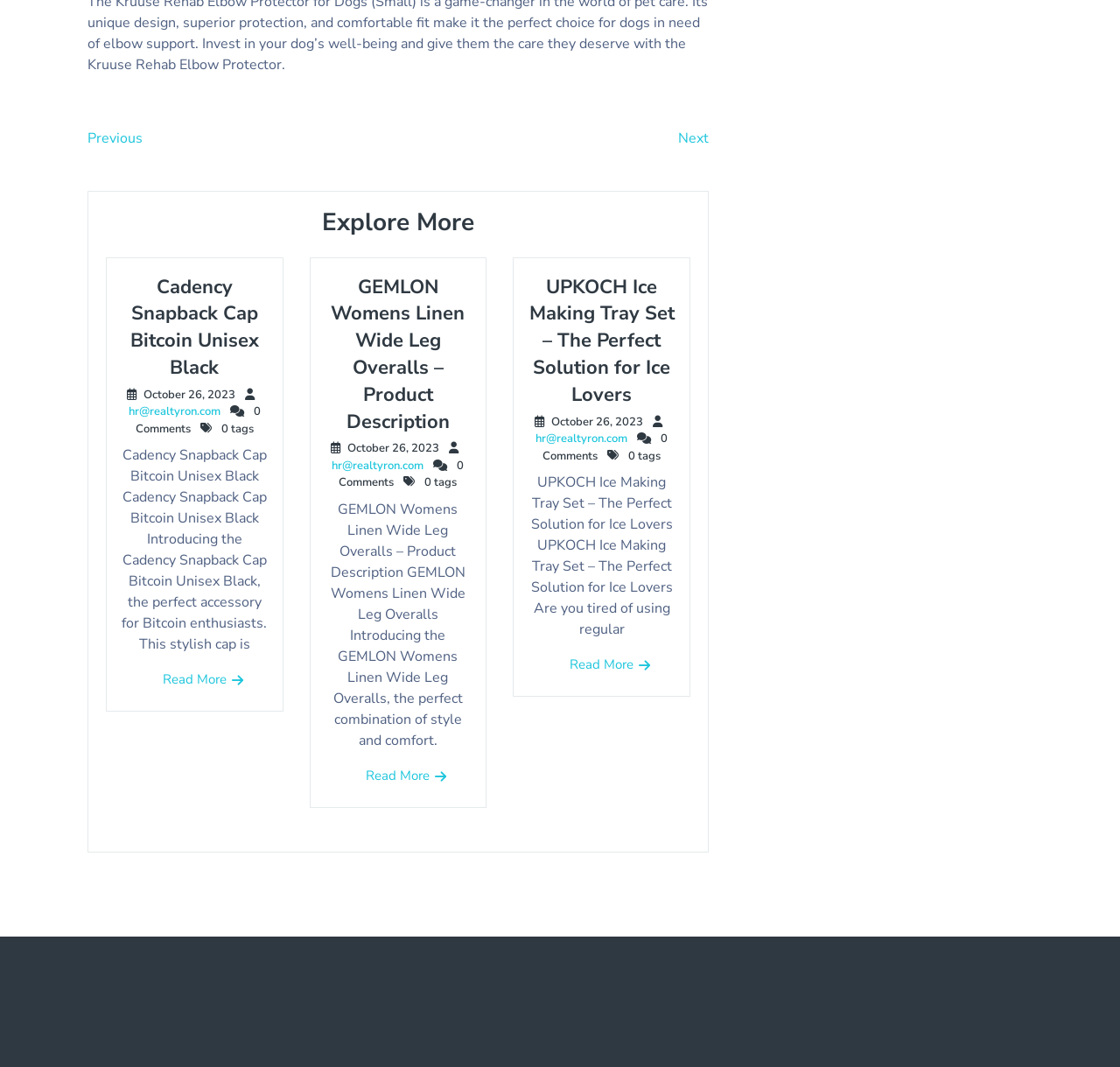What is the theme of the second post?
Provide an in-depth and detailed explanation in response to the question.

I read the title and content of the second post, which is 'GEMLON Womens Linen Wide Leg Overalls – Product Description', and it seems to be about a fashion product, specifically women's clothing.